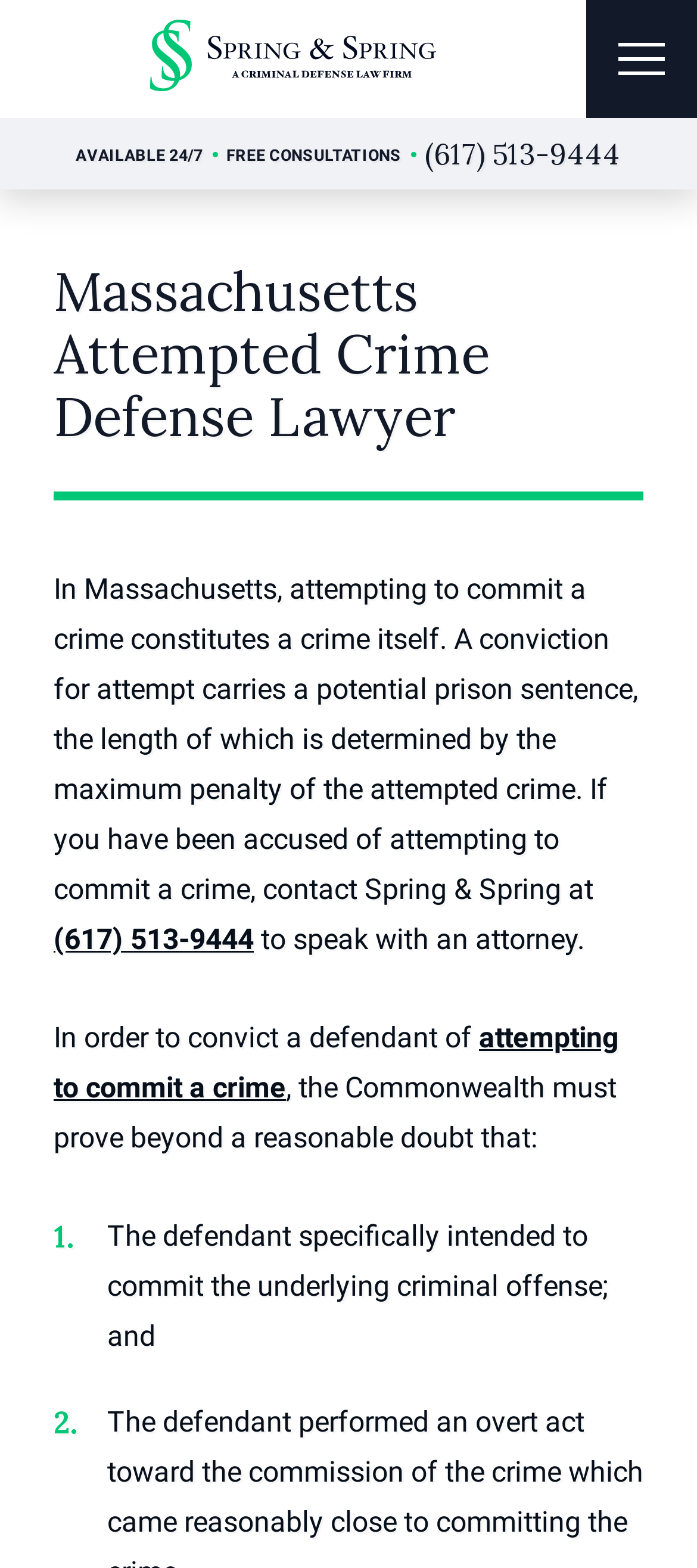Craft a detailed narrative of the webpage's structure and content.

The webpage is about a Massachusetts law firm, Spring & Spring, that specializes in attempted crime defense. At the top left of the page, there is a logo of the law firm, accompanied by two prominent texts: "AVAILABLE 24/7" and "FREE CONSULTATIONS". 

To the right of the logo, there is a phone number "(617) 513-9444" which is a clickable link. Below the logo, there is a heading that reads "Massachusetts Attempted Crime Defense Lawyer". 

The main content of the page starts with a paragraph of text that explains the consequences of being accused of attempting to commit a crime in Massachusetts. This paragraph is positioned below the heading and spans almost the entire width of the page. 

Within this paragraph, there is a clickable phone number "(617) 513-9444" and a link to "attempting to commit a crime". The paragraph is followed by a list of two points, which are indented and positioned below the paragraph. The list explains what the Commonwealth must prove beyond a reasonable doubt to convict a defendant of attempting to commit a crime.